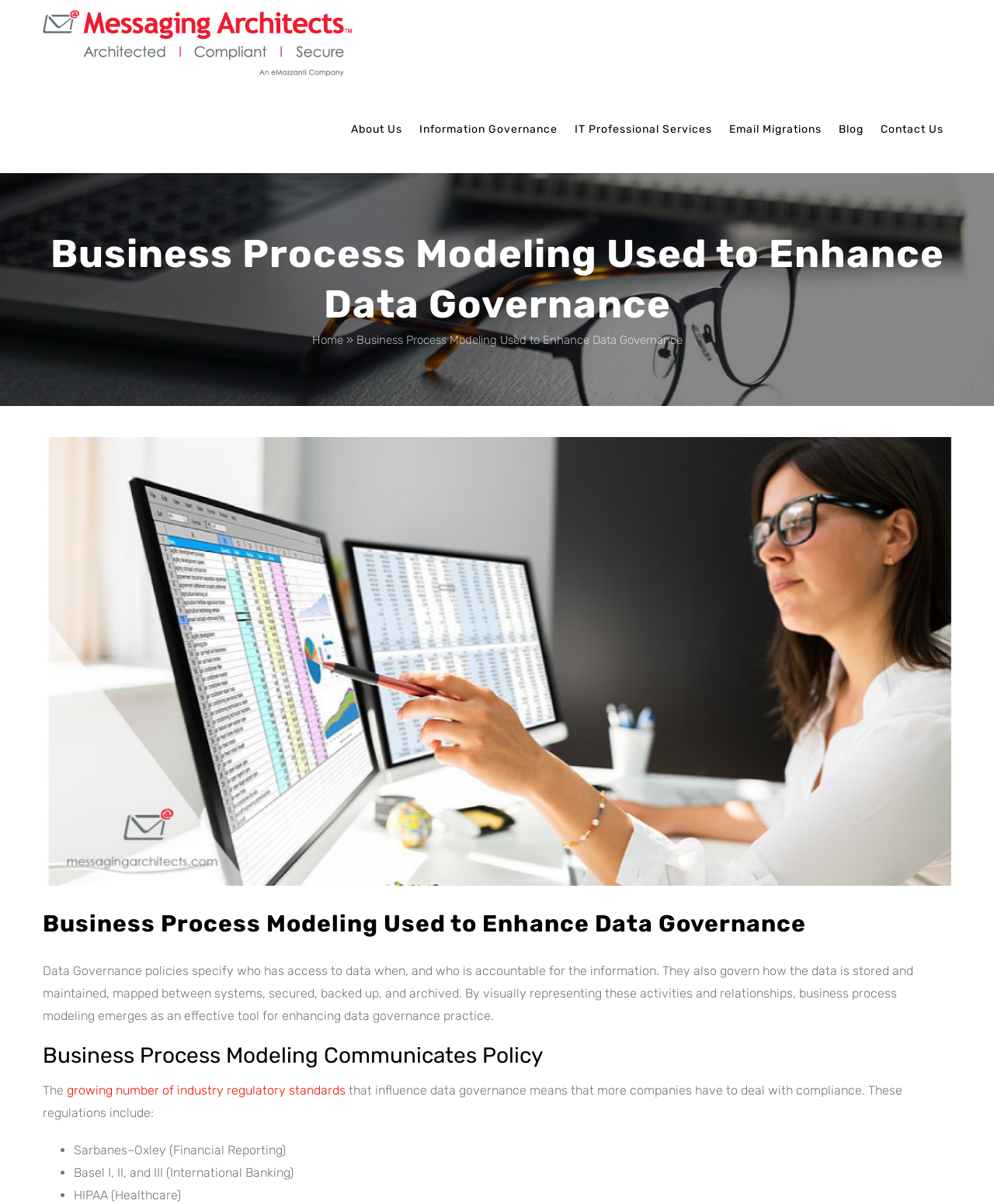Determine the bounding box coordinates of the region that needs to be clicked to achieve the task: "Read Information Governance".

[0.413, 0.071, 0.569, 0.144]